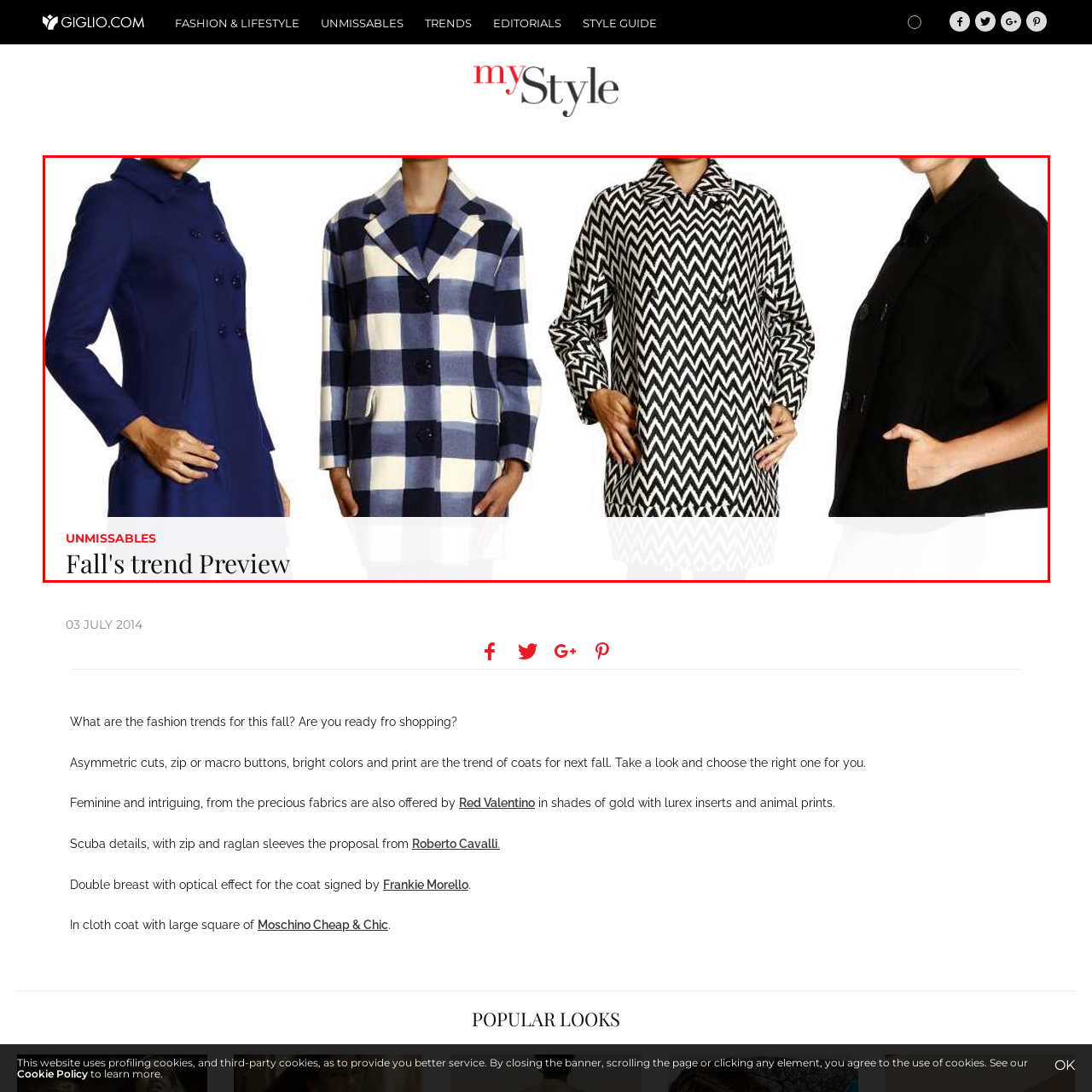Elaborate on the details of the image that is highlighted by the red boundary.

Explore the latest in autumn fashion with this stylish preview featuring an array of eye-catching coats. The image showcases four distinct designs that embody the current trends for fall. 

On the far left, a sleek coat in deep navy blue offers a timeless silhouette, enhanced by tailored features. Next to it, a striking checkered coat contrasts muted tones of navy and cream, presenting a playful yet sophisticated appeal. The third coat presents an assertive zigzag pattern in bold black and white, exuding a modern, graphic quality. Finally, a minimalist black coat captures the essence of chic simplicity with functional buttons and clean lines. 

This visual collection epitomizes the essence of fall fashion, where textures and patterns converge to create stunning outerwear options, perfect for layering as the temperatures begin to cool. Underneath the image, the caption notes that these looks are part of the "UNMISSABLES" trend guide, emphasizing their significance in the current style landscape.